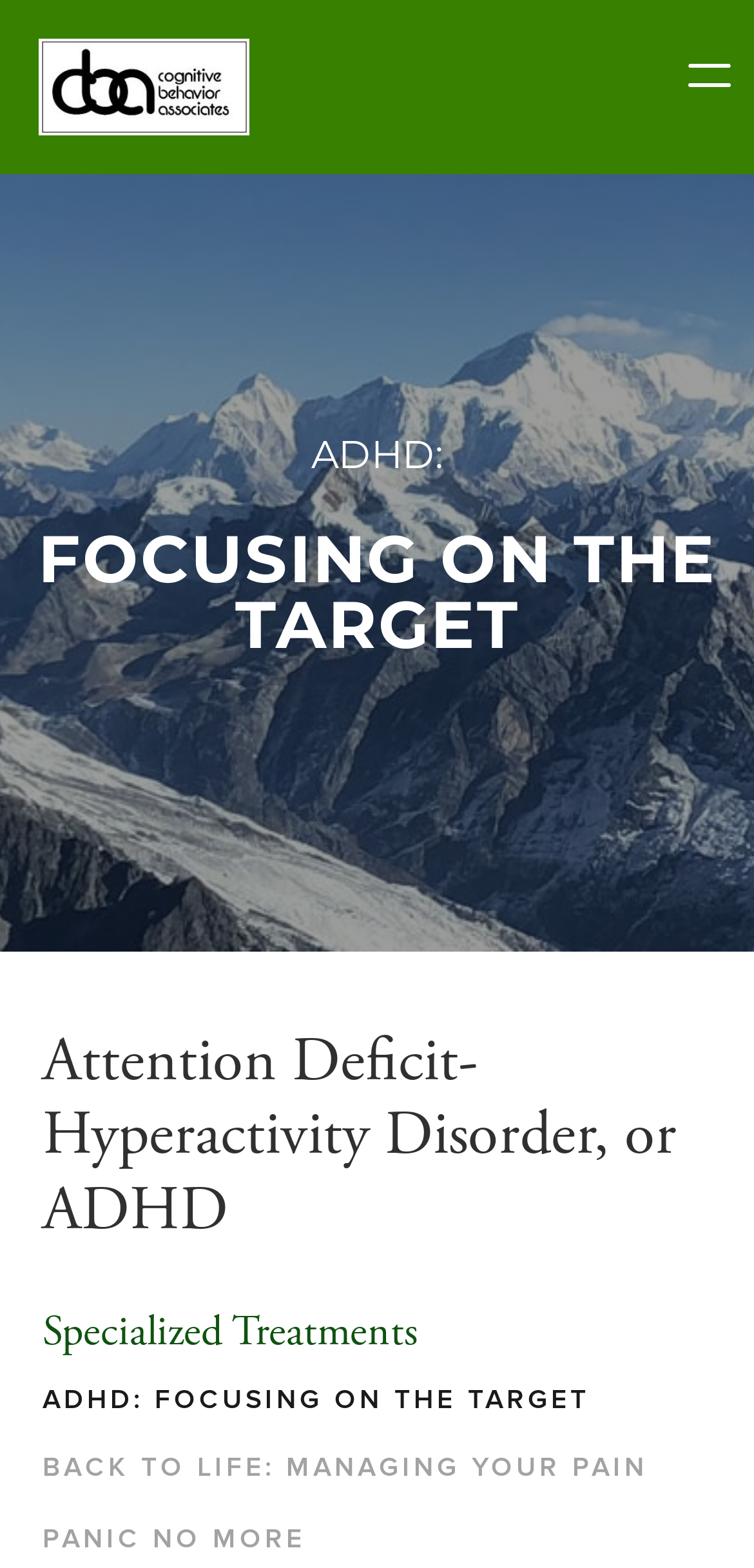Use a single word or phrase to answer this question: 
What is the name of the organization?

Cognitive Behavior Associates